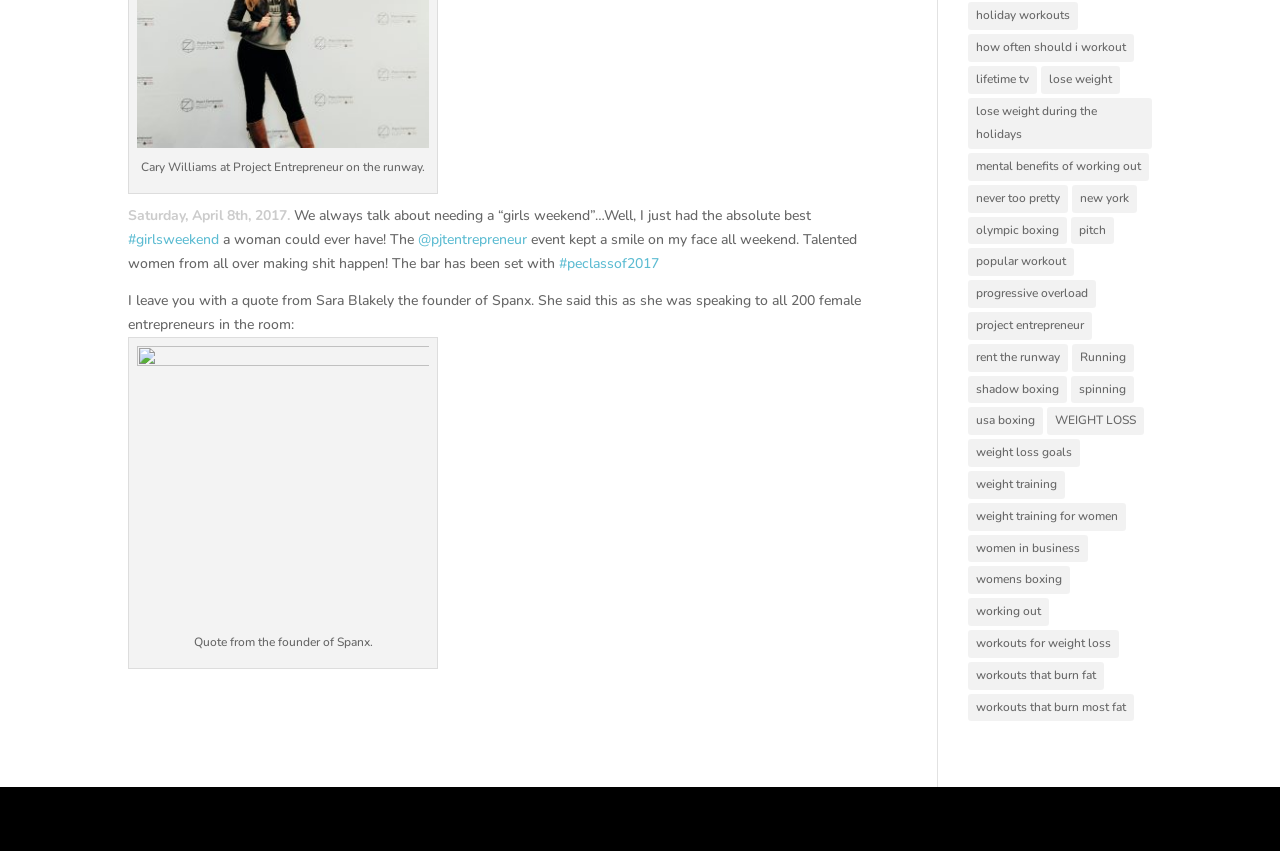Look at the image and give a detailed response to the following question: How many links are there on the webpage?

There are 29 links on the webpage, which are listed at the bottom of the page, starting from 'holiday workouts (1 item)' to 'workouts that burn most fat (1 item)'.